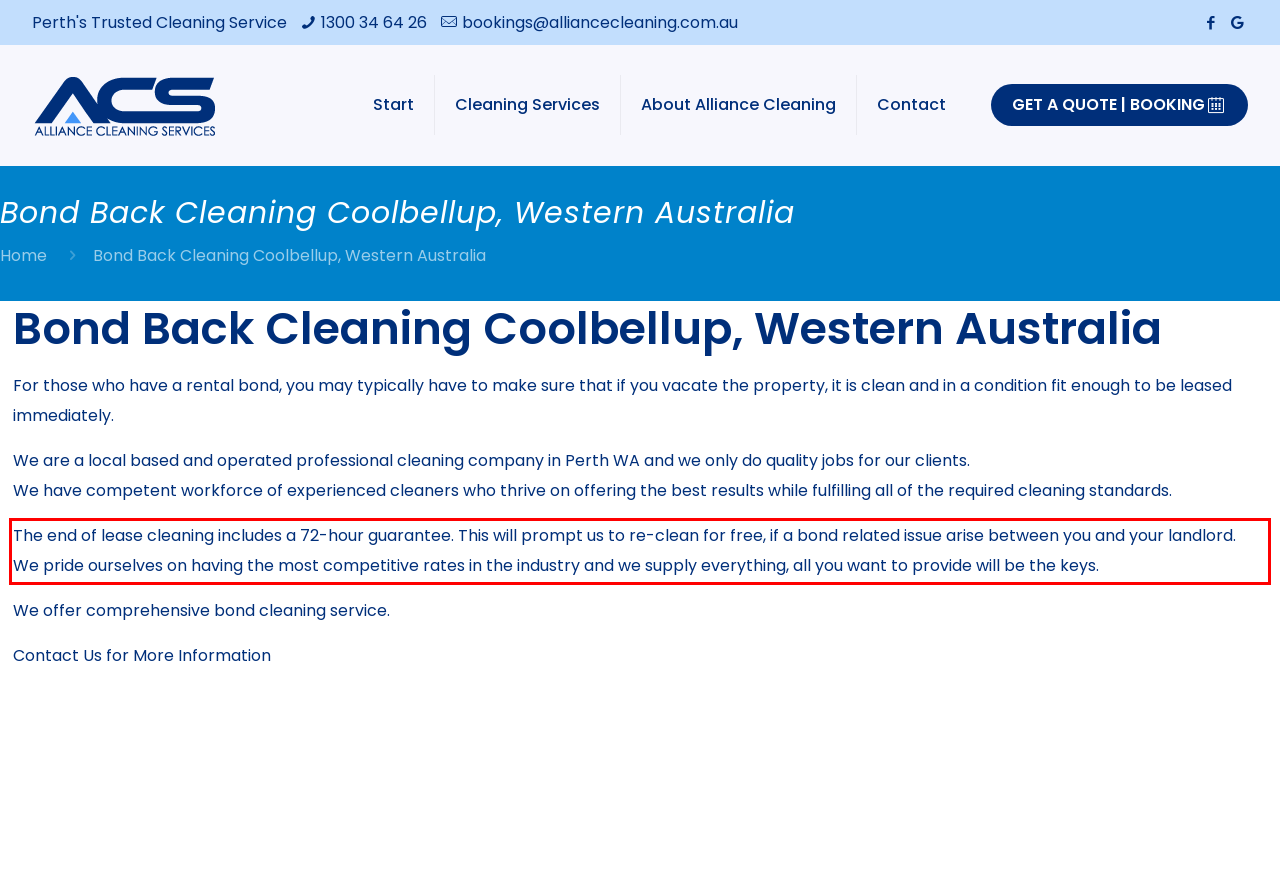Identify the text inside the red bounding box in the provided webpage screenshot and transcribe it.

The end of lease cleaning includes a 72-hour guarantee. This will prompt us to re-clean for free, if a bond related issue arise between you and your landlord. We pride ourselves on having the most competitive rates in the industry and we supply everything, all you want to provide will be the keys.